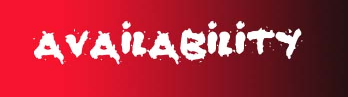Offer a detailed narrative of the image's content.

The image features the word "AVAILABILITY" prominently displayed in bold, chaotic white lettering that evokes a spooky or unsettling atmosphere. The text appears to be splattered or distorted, reminiscent of horror-themed designs, set against a striking gradient background that transitions from deep red to black. This visual style aligns with themes of mystery and suspense, possibly referencing a context related to availability within a horror or storytelling framework, such as the availability of stories, events, or items that cater to fans of the genre. The overall design effectively captures attention and conveys a sense of urgency or importance.